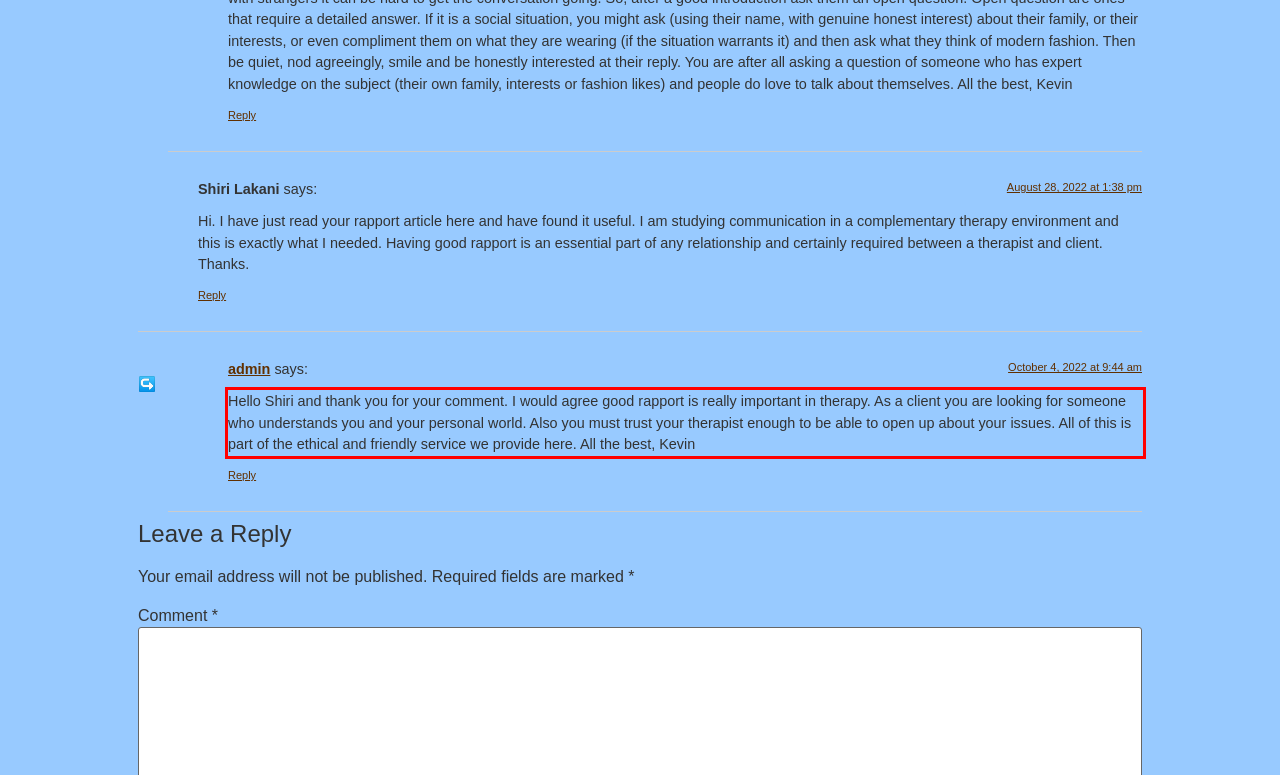Please look at the webpage screenshot and extract the text enclosed by the red bounding box.

Hello Shiri and thank you for your comment. I would agree good rapport is really important in therapy. As a client you are looking for someone who understands you and your personal world. Also you must trust your therapist enough to be able to open up about your issues. All of this is part of the ethical and friendly service we provide here. All the best, Kevin